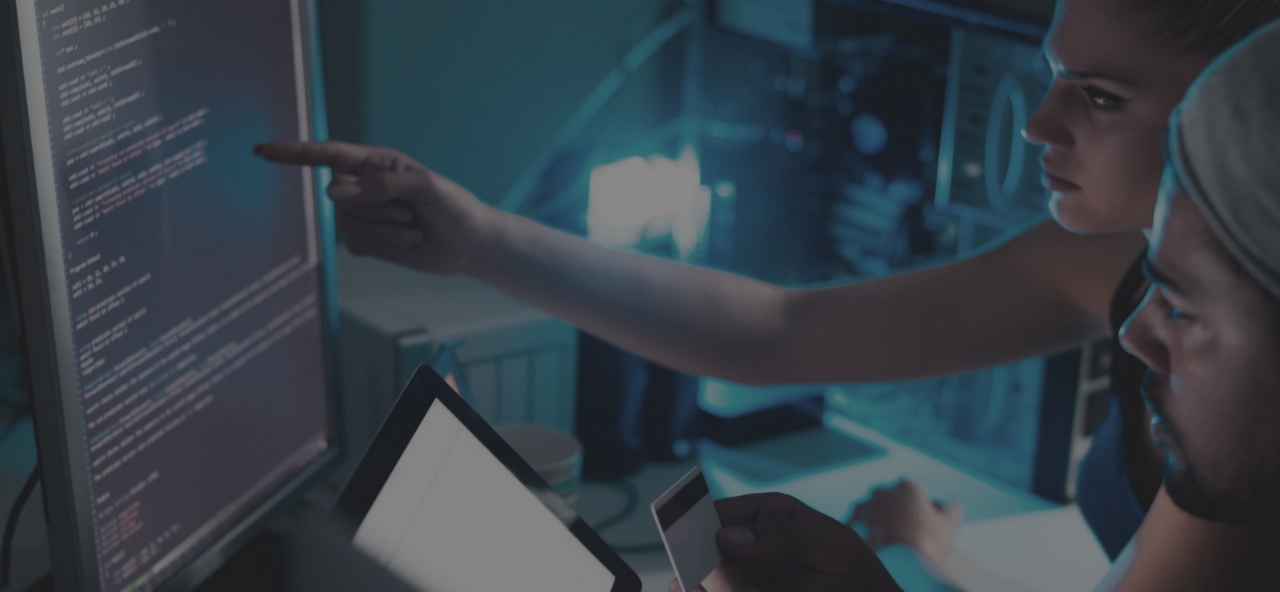What is the atmosphere of the workspace?
Provide an in-depth answer to the question, covering all aspects.

The caption describes the workspace as having a tech-savvy atmosphere, which is evident from the presence of various tools and equipment, including a computer setup in the background, contributing to this ambiance.